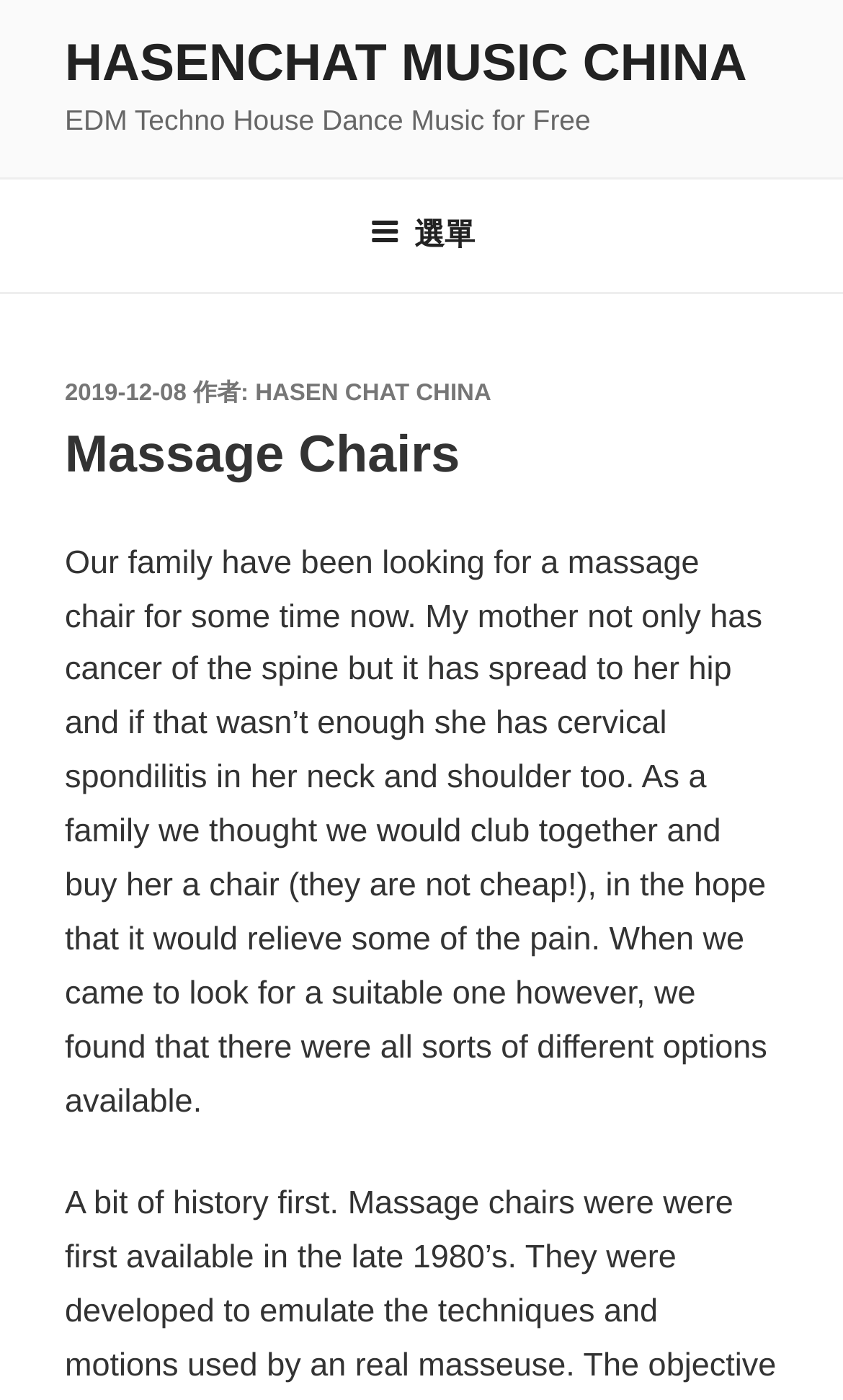Why did the family want to buy a massage chair?
Look at the image and provide a short answer using one word or a phrase.

To relieve pain